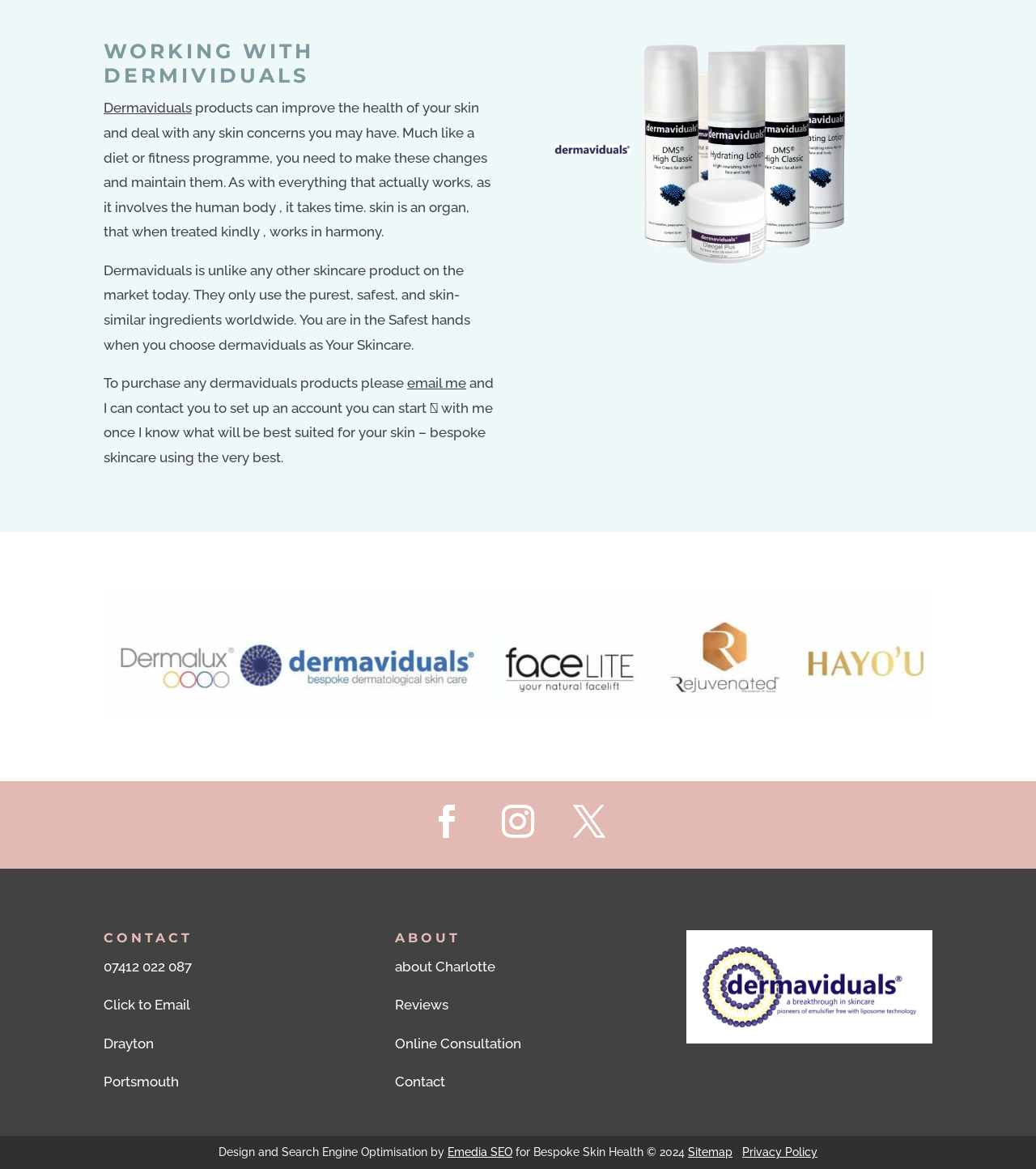Who designed the website?
Please respond to the question with a detailed and well-explained answer.

The webpage credits 'Emedia SEO' for the design and search engine optimization of the website, as mentioned at the bottom of the webpage.